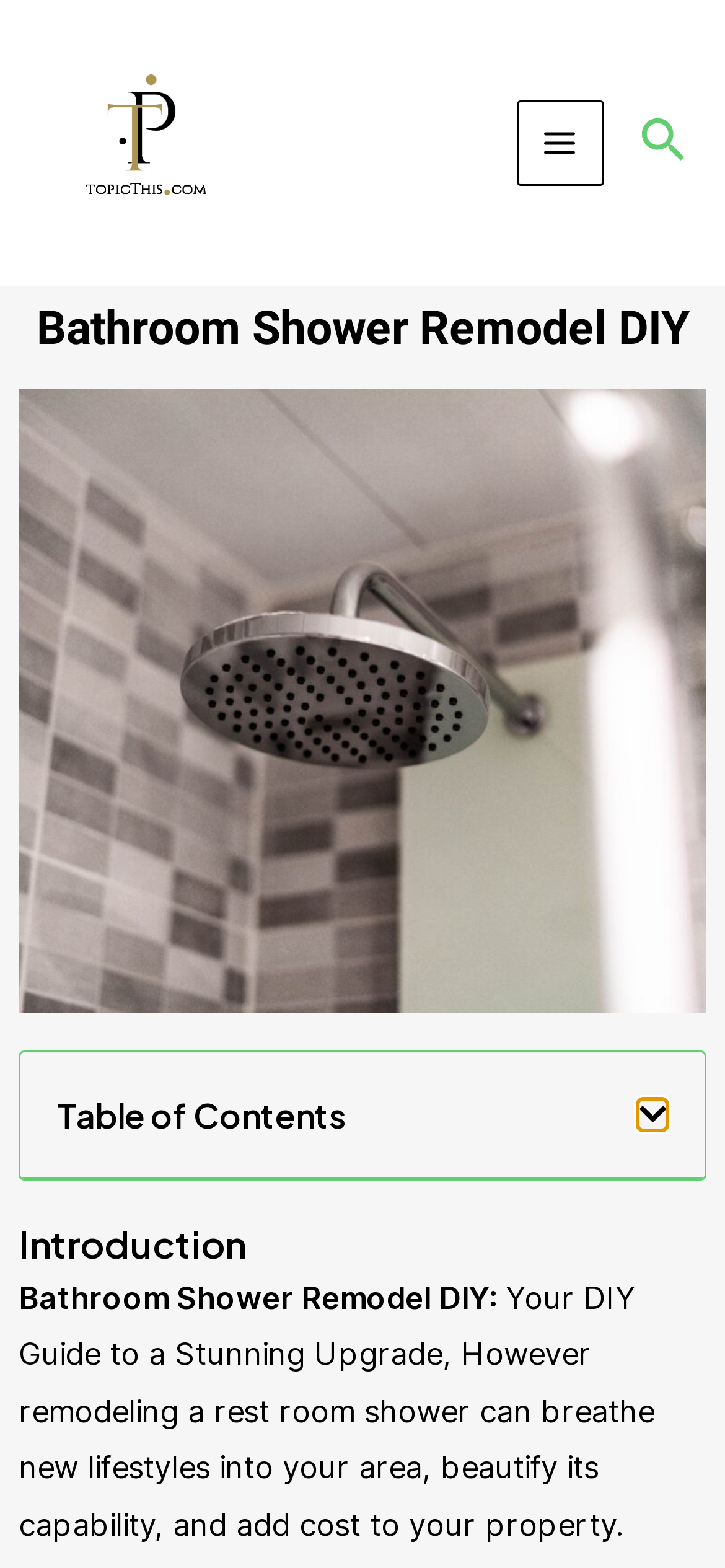Utilize the information from the image to answer the question in detail:
What is the main topic of this webpage?

Based on the heading 'Bathroom Shower Remodel DIY' and the image 'Shower Cleaning Hacks', it is clear that the main topic of this webpage is related to bathroom shower remodel.